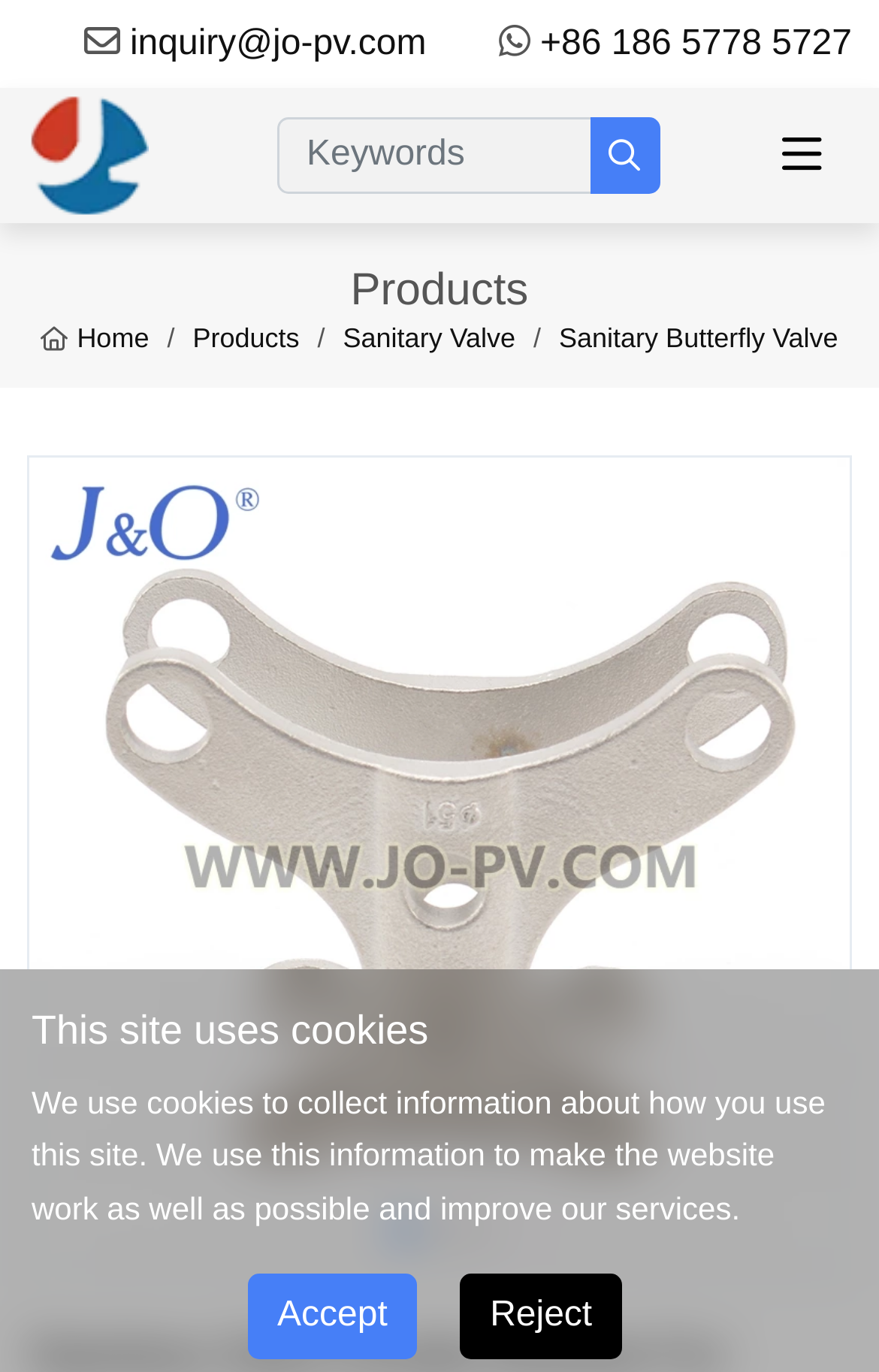How many buttons are there at the bottom of the webpage?
Using the image as a reference, give an elaborate response to the question.

I counted the number of buttons at the bottom of the webpage by looking at the button elements with the texts 'Accept' and 'Reject' which are located near the bottom of the webpage.